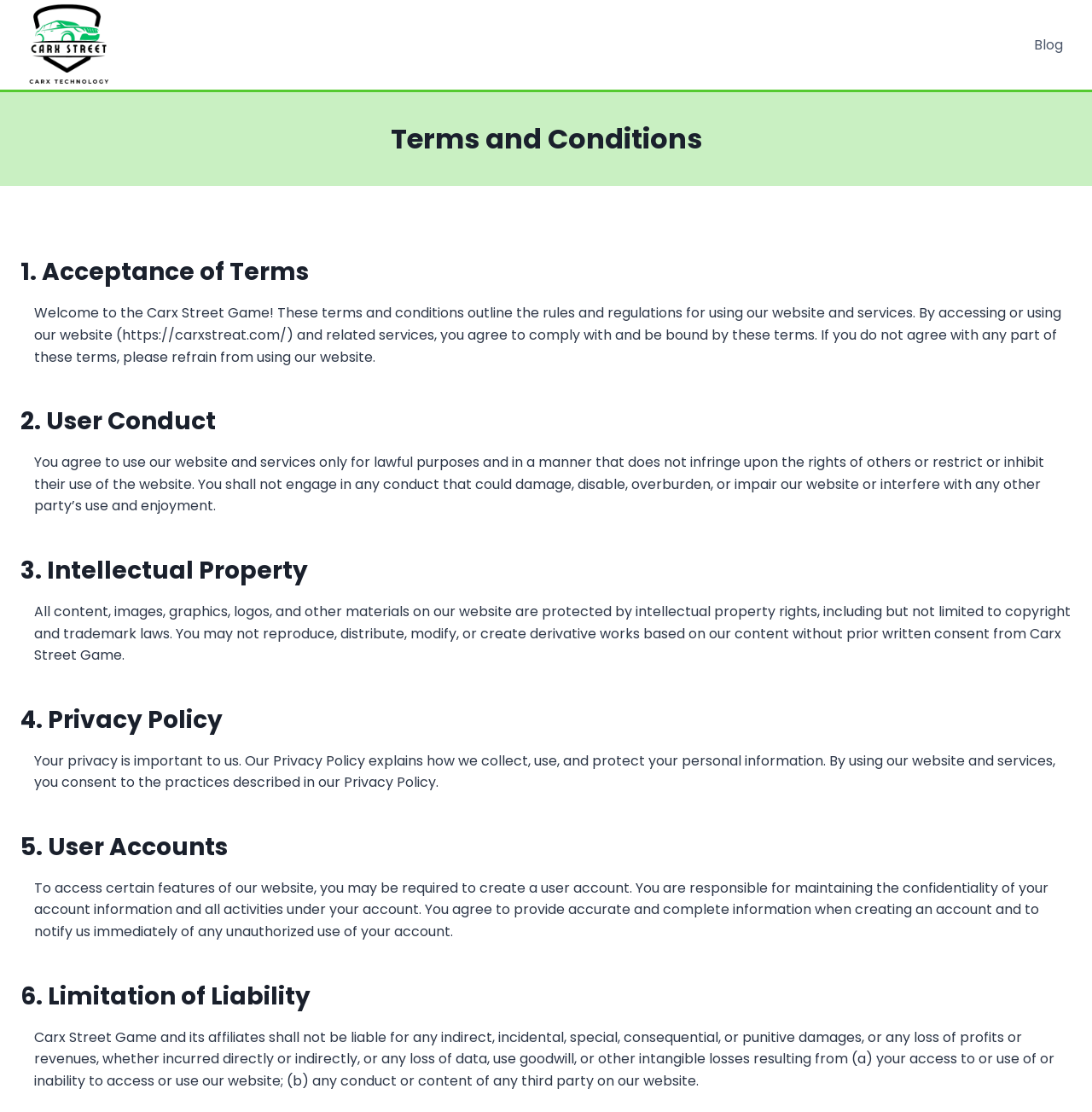Explain the webpage's layout and main content in detail.

The webpage is dedicated to the terms and conditions of the Carx Street Game. At the top-left corner, there is a link and an image, both labeled "Carx Street". On the top-right corner, there is a primary navigation menu with a link to the "Blog". 

The main content of the webpage is divided into six sections, each with a heading and a corresponding paragraph of text. The sections are numbered from 1 to 6 and cover topics such as acceptance of terms, user conduct, intellectual property, privacy policy, user accounts, and limitation of liability. 

The first section, "Terms and Conditions", provides an introduction to the terms and conditions of using the Carx Street Game website and services. The second section, "User Conduct", outlines the rules for using the website and services in a lawful and respectful manner. The third section, "Intellectual Property", explains that all content on the website is protected by intellectual property rights and cannot be reproduced or modified without prior consent. 

The fourth section, "Privacy Policy", mentions that the website has a separate privacy policy that explains how personal information is collected, used, and protected. The fifth section, "User Accounts", explains the responsibilities of users who create an account on the website. The sixth and final section, "Limitation of Liability", outlines the limitations of the Carx Street Game's liability for damages or losses resulting from the use of the website.